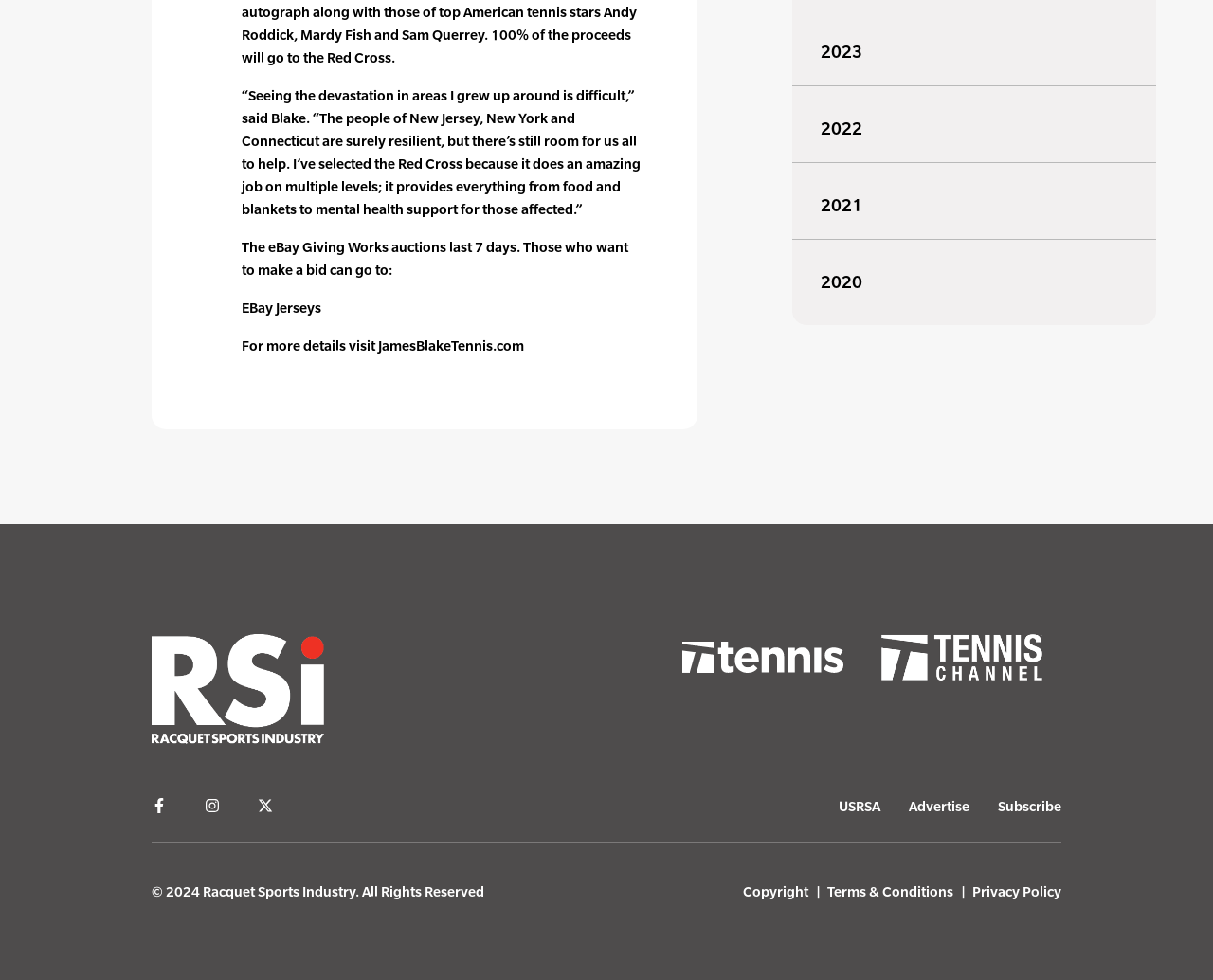Please specify the bounding box coordinates for the clickable region that will help you carry out the instruction: "Browse the EBay Jerseys page".

[0.199, 0.305, 0.265, 0.322]